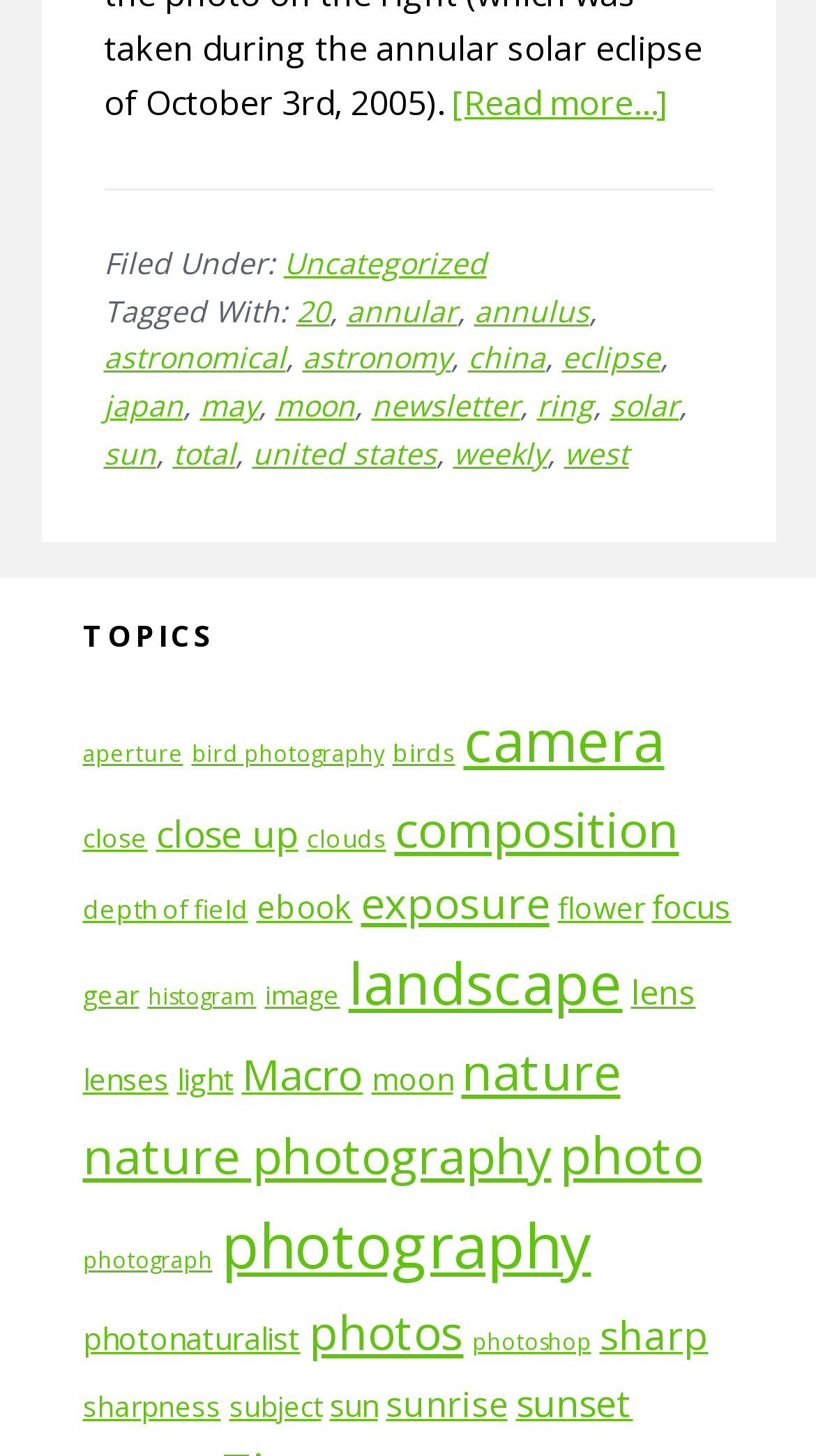From the webpage screenshot, predict the bounding box coordinates (top-left x, top-left y, bottom-right x, bottom-right y) for the UI element described here: Interviews

None